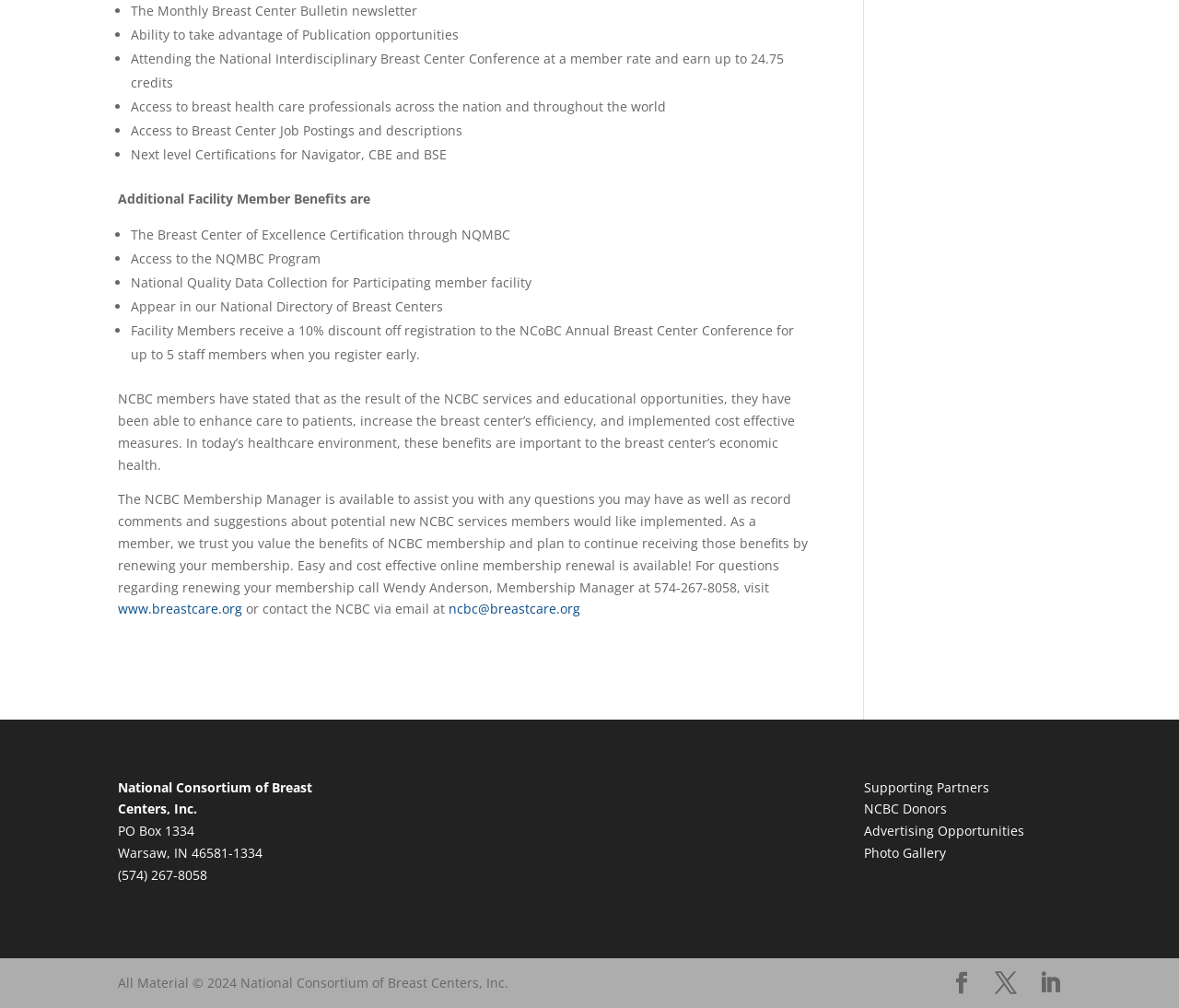Pinpoint the bounding box coordinates of the clickable area necessary to execute the following instruction: "View Supporting Partners". The coordinates should be given as four float numbers between 0 and 1, namely [left, top, right, bottom].

[0.733, 0.772, 0.839, 0.789]